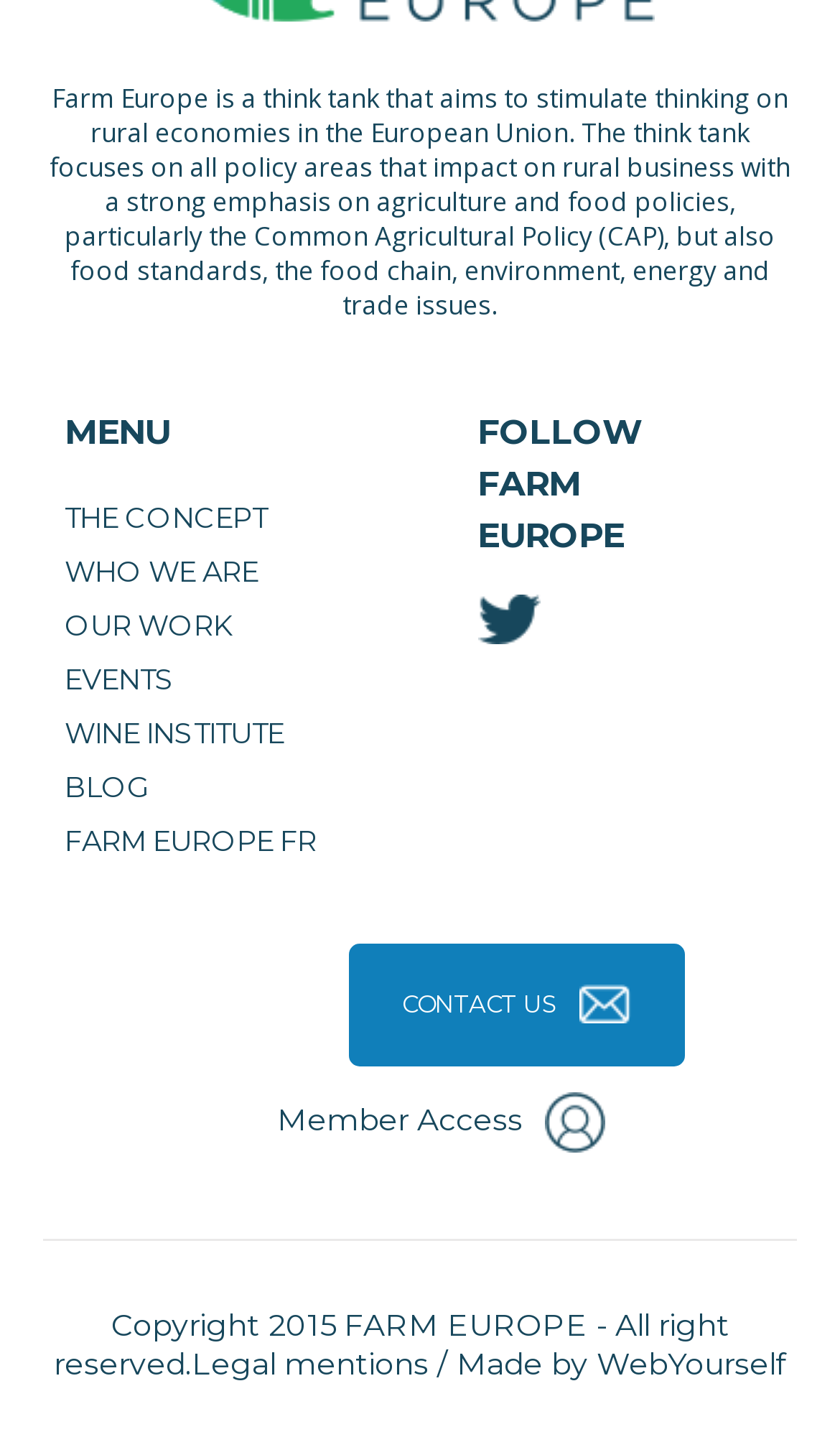Reply to the question with a single word or phrase:
What is the main focus of Farm Europe?

Rural economies in the European Union